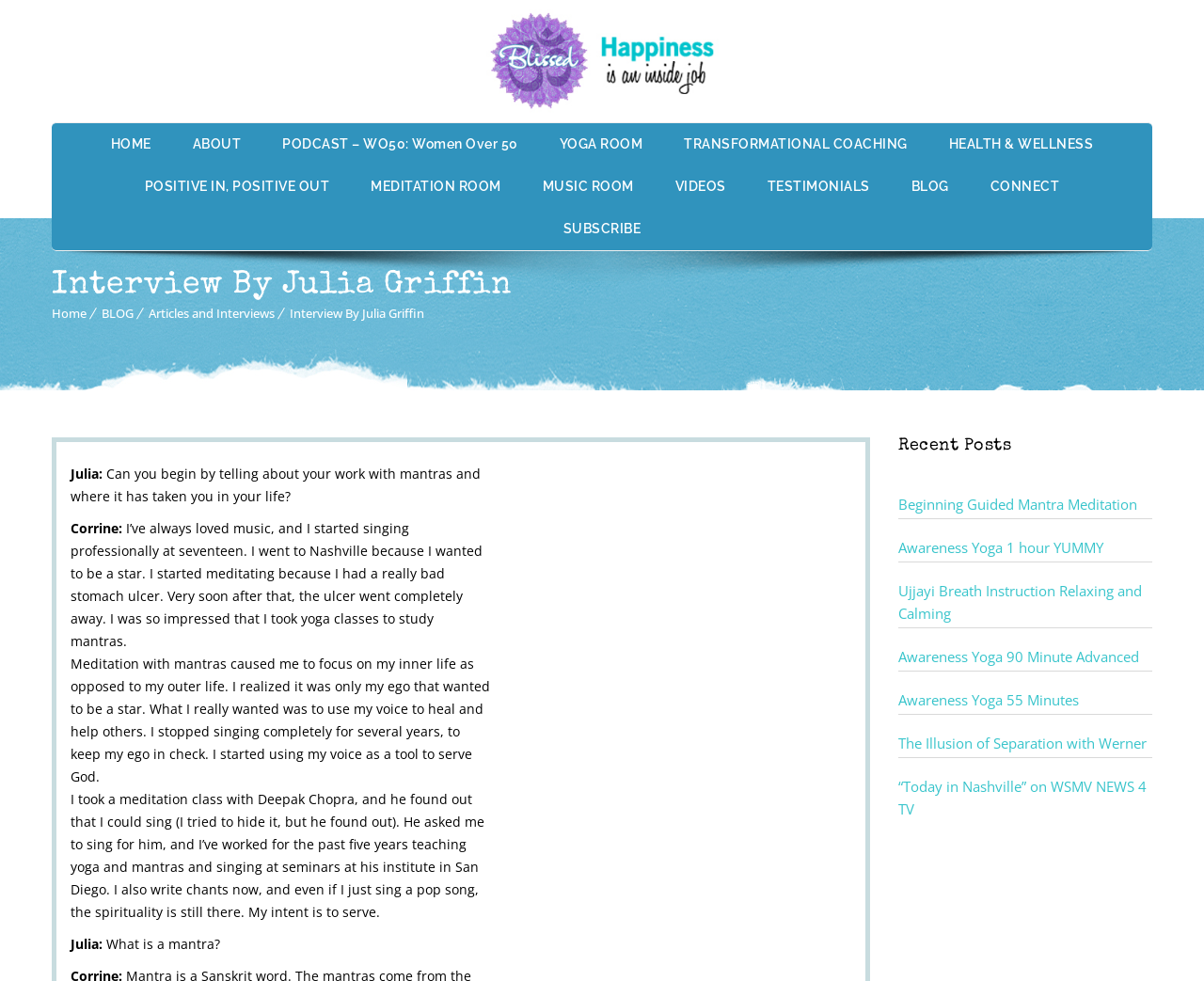Answer the following inquiry with a single word or phrase:
What is the topic of the interview?

Mantras and meditation